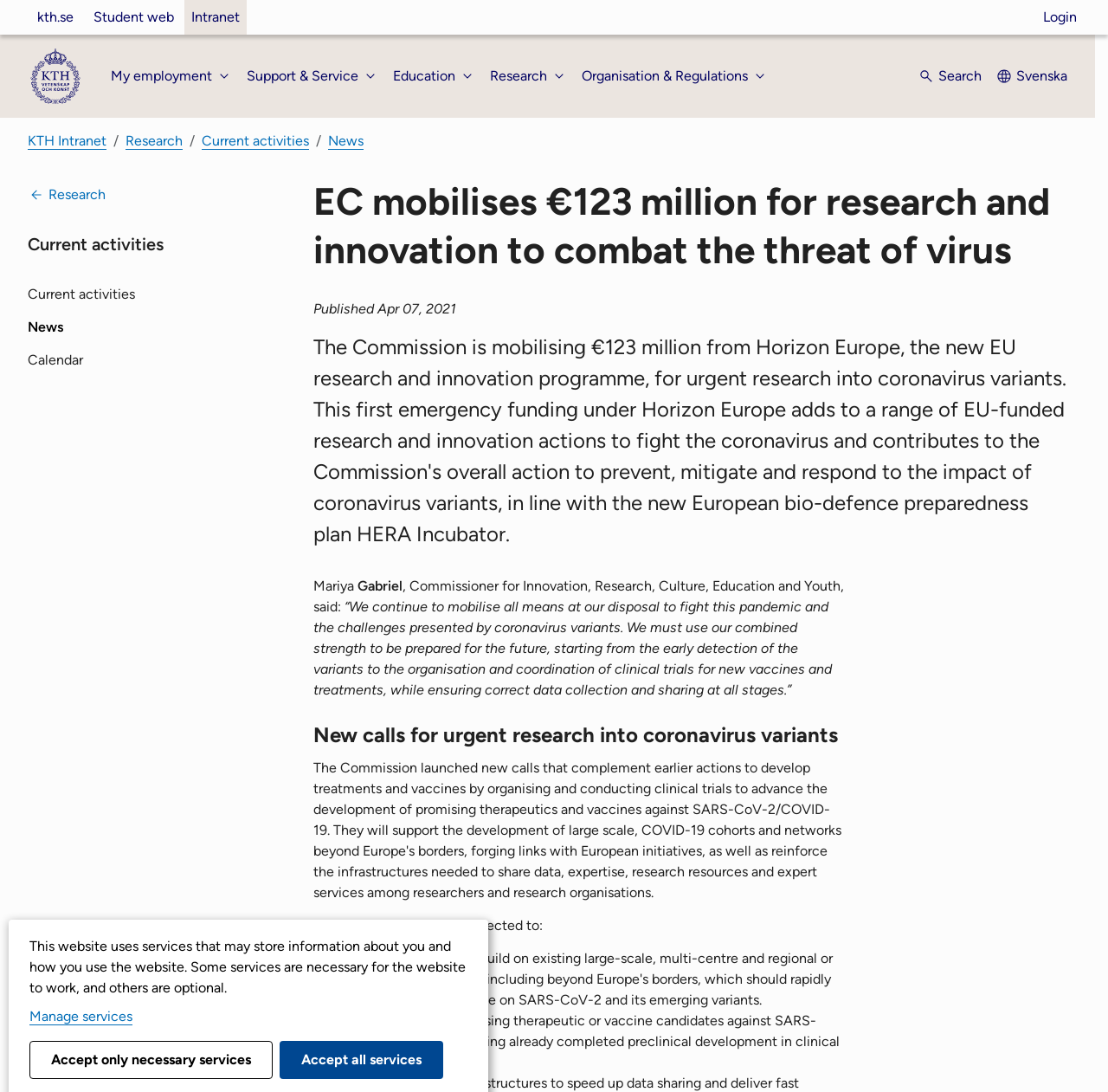Identify the bounding box for the UI element described as: "parent_node: My employment". The coordinates should be four float numbers between 0 and 1, i.e., [left, top, right, bottom].

[0.025, 0.044, 0.075, 0.095]